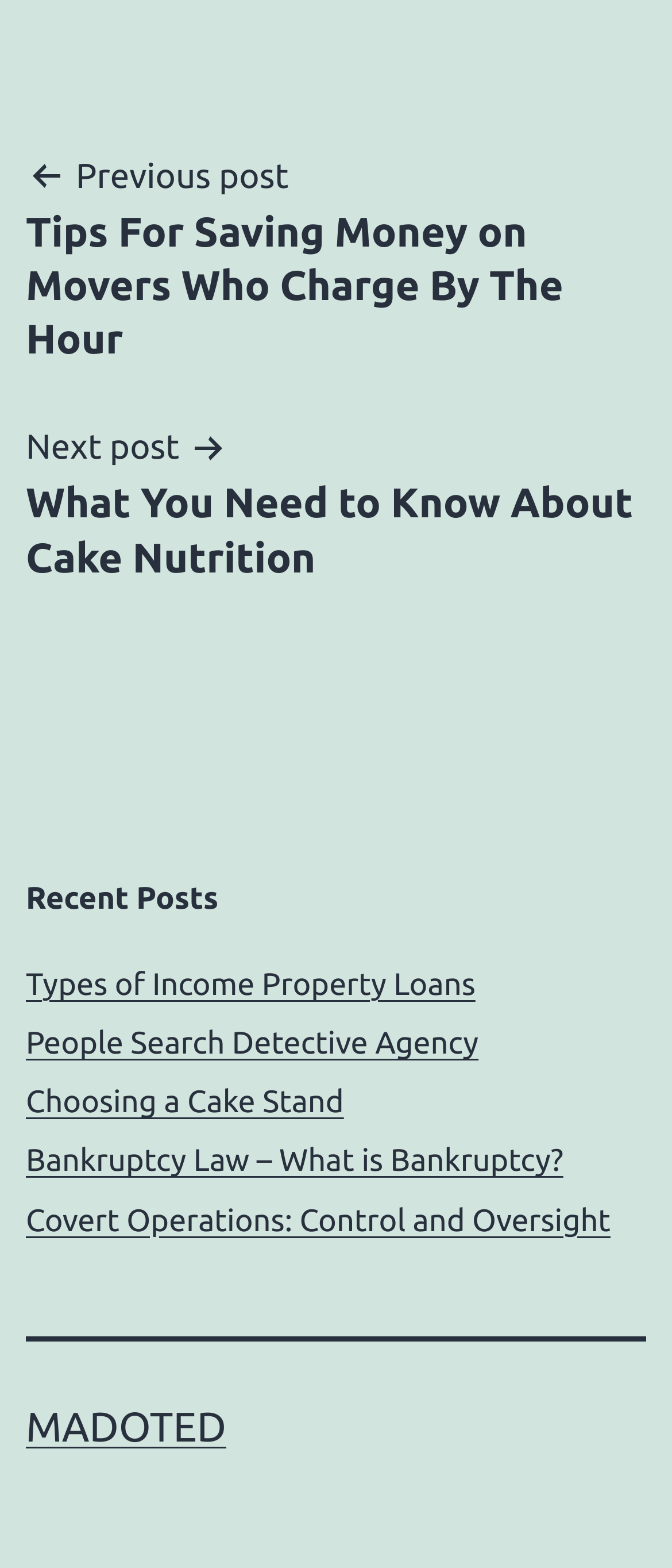Please specify the bounding box coordinates for the clickable region that will help you carry out the instruction: "Check out the post about Choosing a Cake Stand".

[0.038, 0.691, 0.512, 0.717]